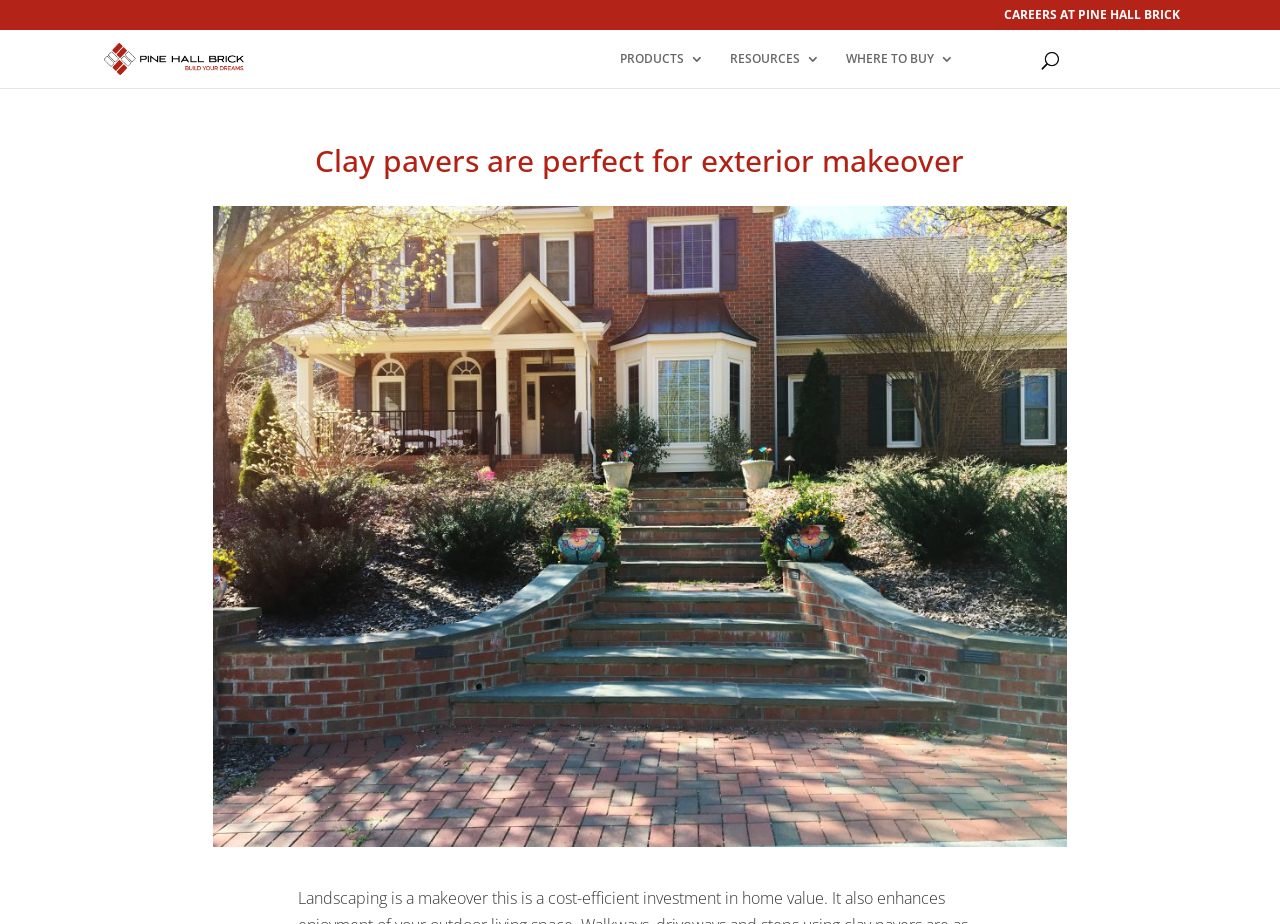Give a full account of the webpage's elements and their arrangement.

The webpage appears to be about exterior makeovers, specifically highlighting the benefits of using clay pavers. At the top left of the page, there is a logo of "Pine Hall Brick" accompanied by a link to the company's website. Below the logo, there are four links: "CAREERS AT PINE HALL BRICK", "PRODUCTS 3", "RESOURCES 3", and "WHERE TO BUY 3", which are aligned horizontally and take up a significant portion of the top section of the page.

On the top right, there is a search bar with a label "Search for:" where users can input their queries. Below the search bar, there is a prominent heading that reads "Clay pavers are perfect for exterior makeover", which suggests that the webpage will discuss the advantages of using clay pavers for exterior renovations.

The most striking feature of the page is a large image that takes up most of the page's real estate, showcasing a beautifully landscaped outdoor area with clay paver walkways, steps, and drives. The image is likely a visual representation of the exterior makeover concept mentioned in the heading. Overall, the webpage seems to be promoting the use of clay pavers for exterior makeovers, highlighting their benefits and showcasing a stunning example of what can be achieved with this material.